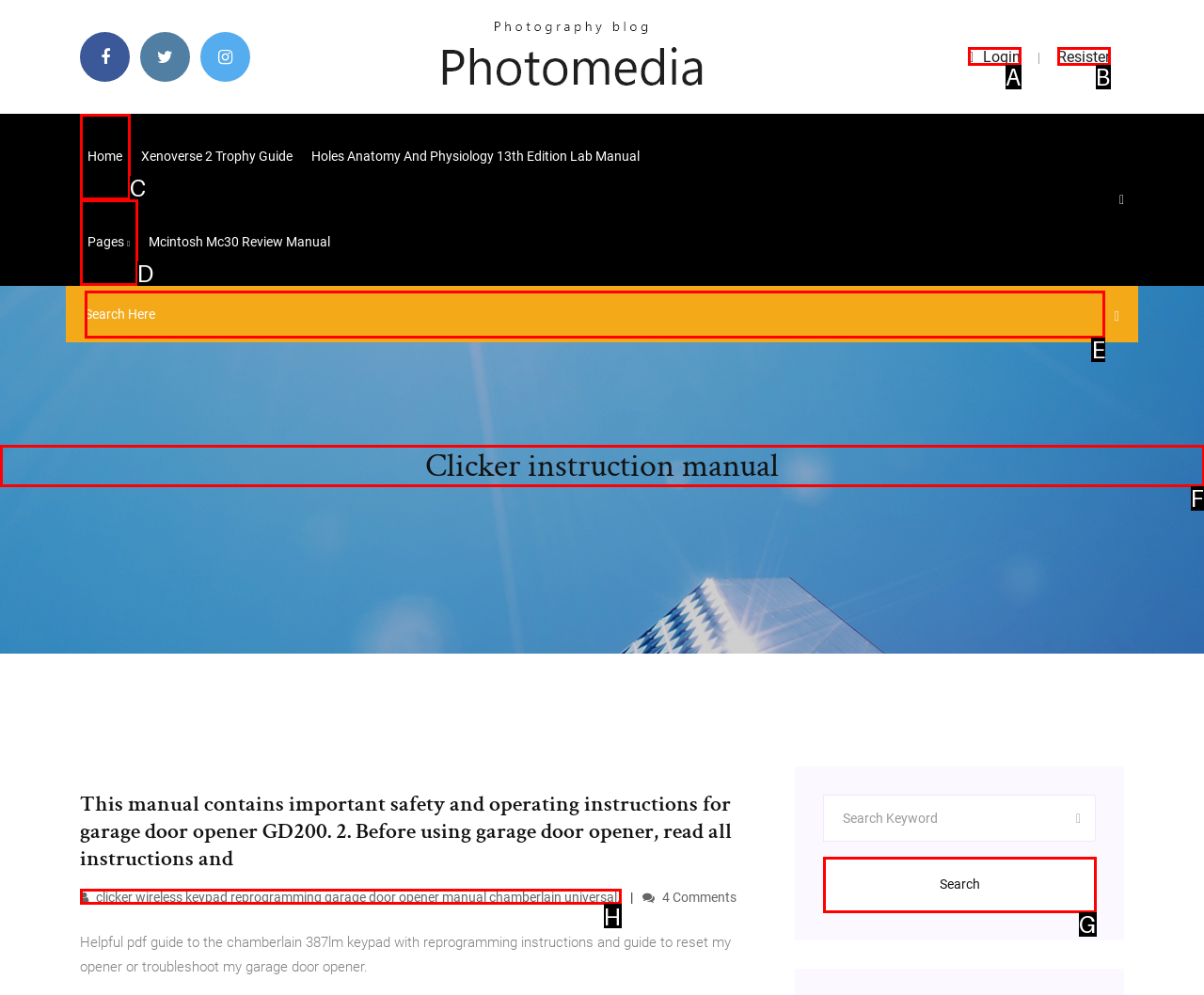Please indicate which HTML element to click in order to fulfill the following task: Read the clicker instruction manual Respond with the letter of the chosen option.

F